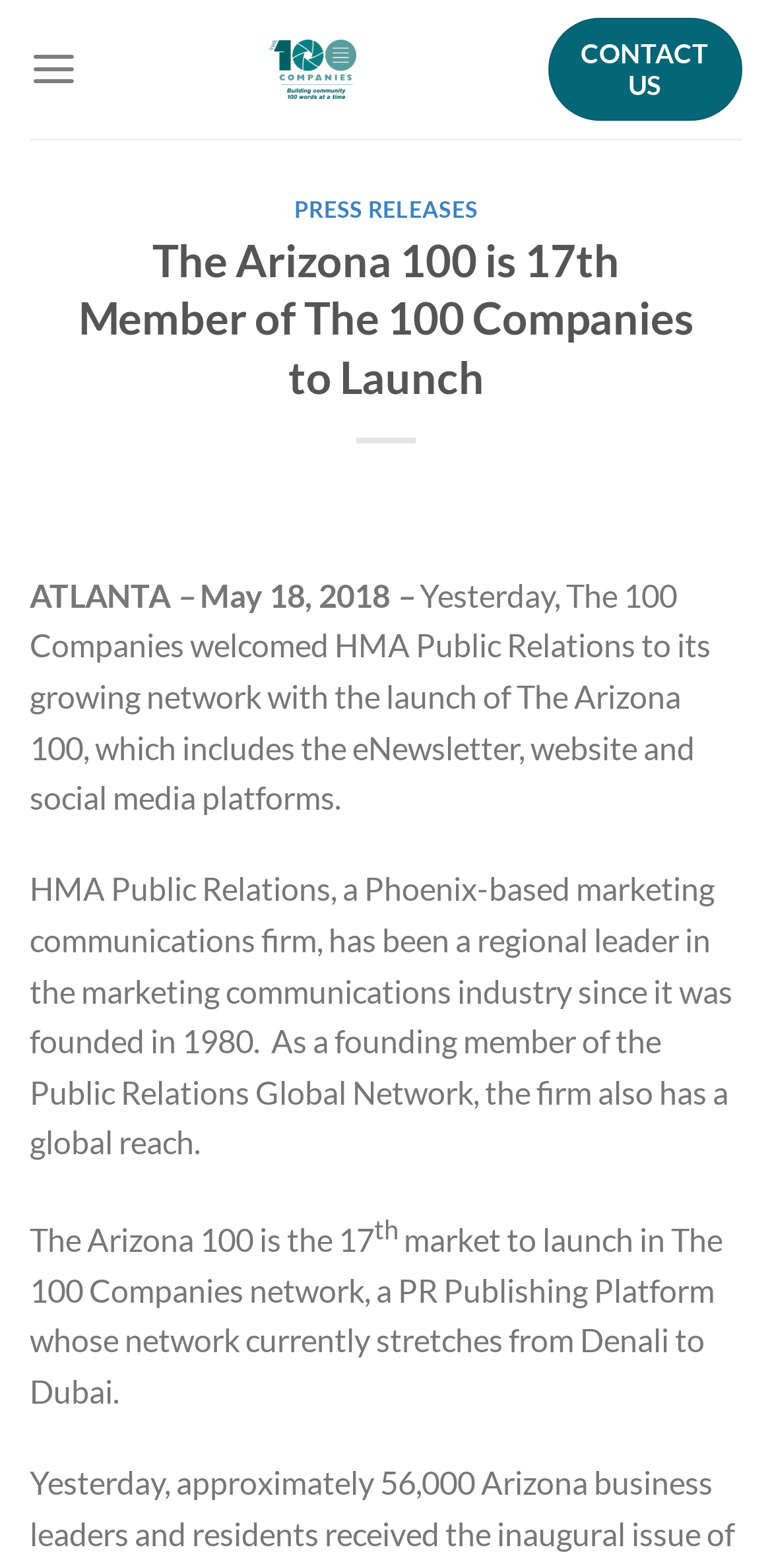What is the location mentioned in the webpage?
Please look at the screenshot and answer using one word or phrase.

Atlanta